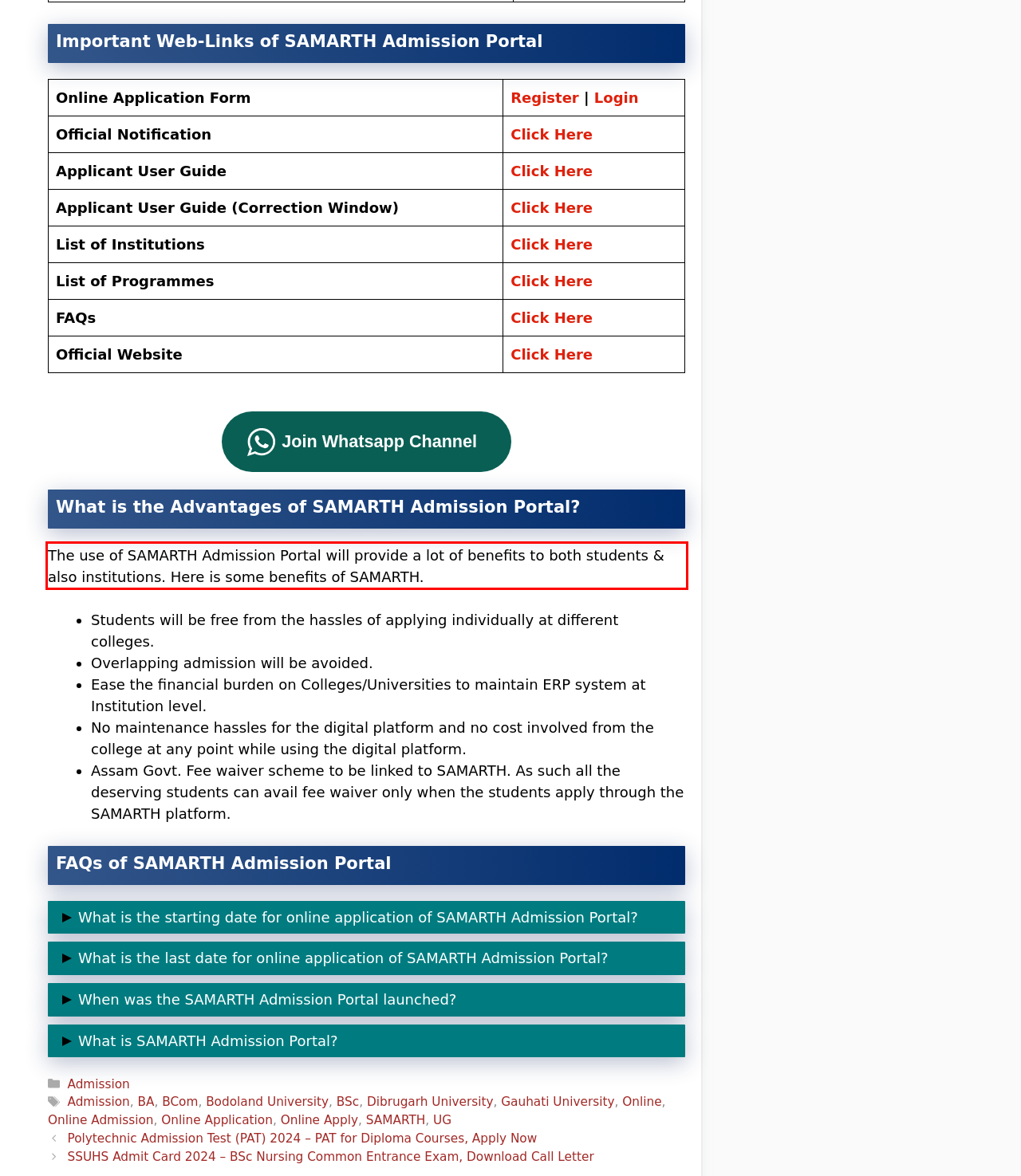Please identify and extract the text from the UI element that is surrounded by a red bounding box in the provided webpage screenshot.

The use of SAMARTH Admission Portal will provide a lot of benefits to both students & also institutions. Here is some benefits of SAMARTH.